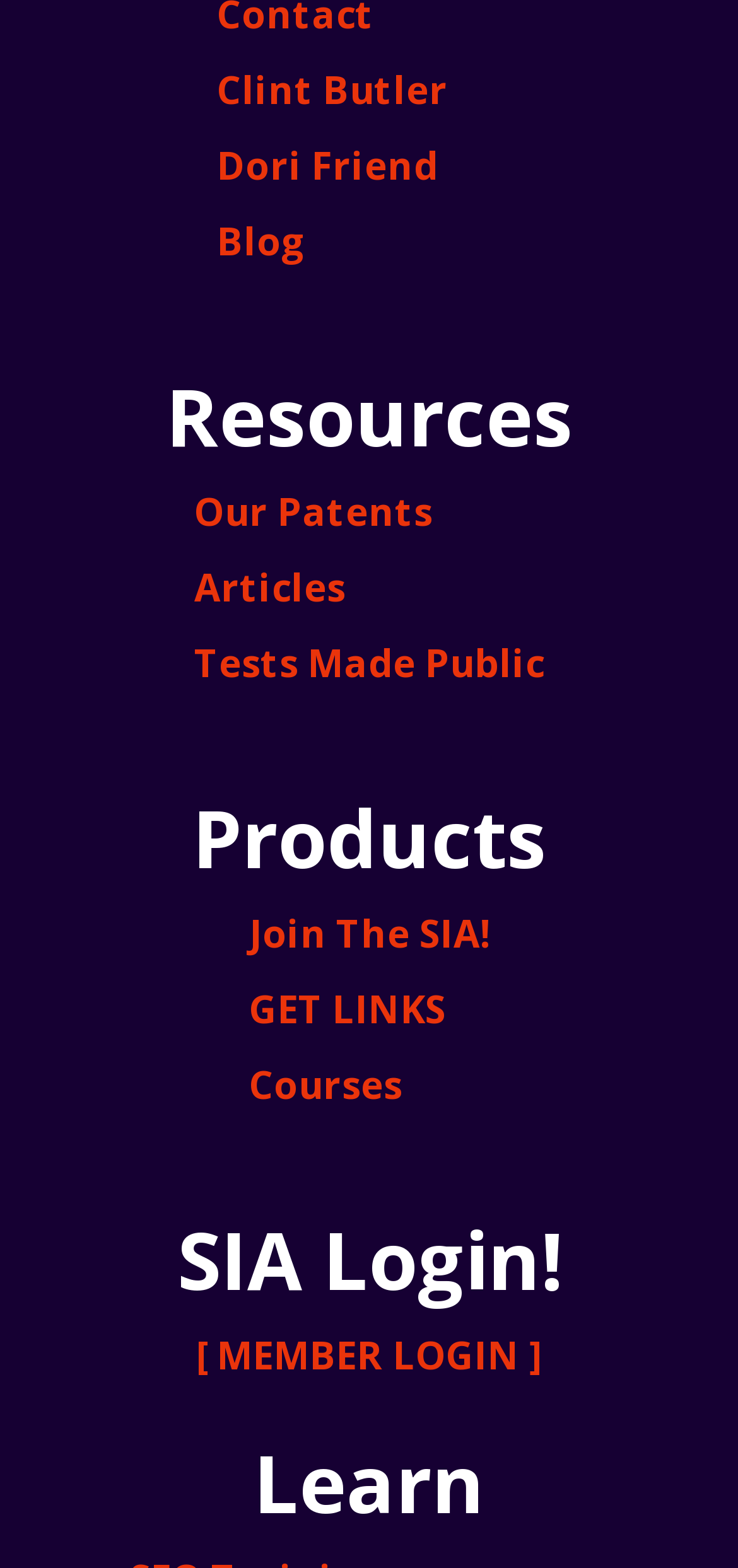How many static texts are there on the webpage?
Based on the image, provide your answer in one word or phrase.

4